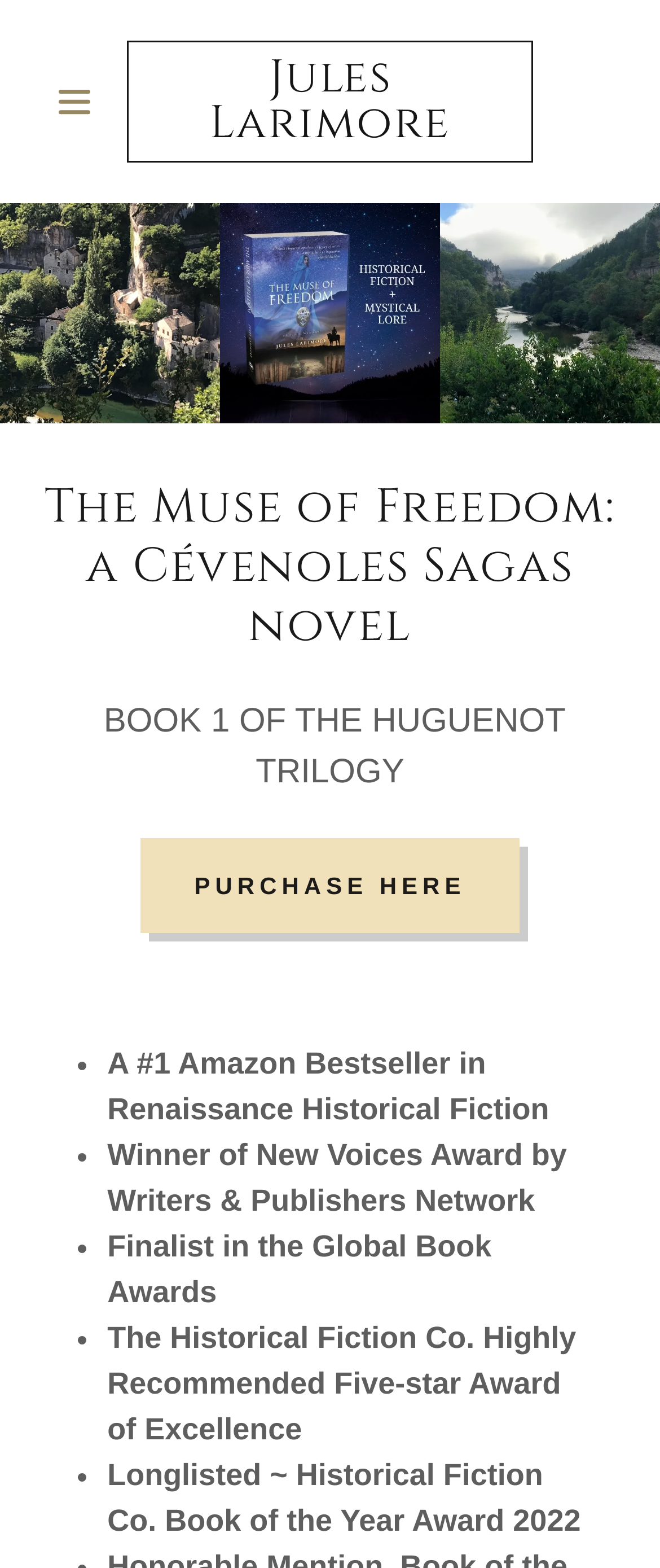Reply to the question with a single word or phrase:
What is the call-to-action for purchasing the book?

PURCHASE HERE